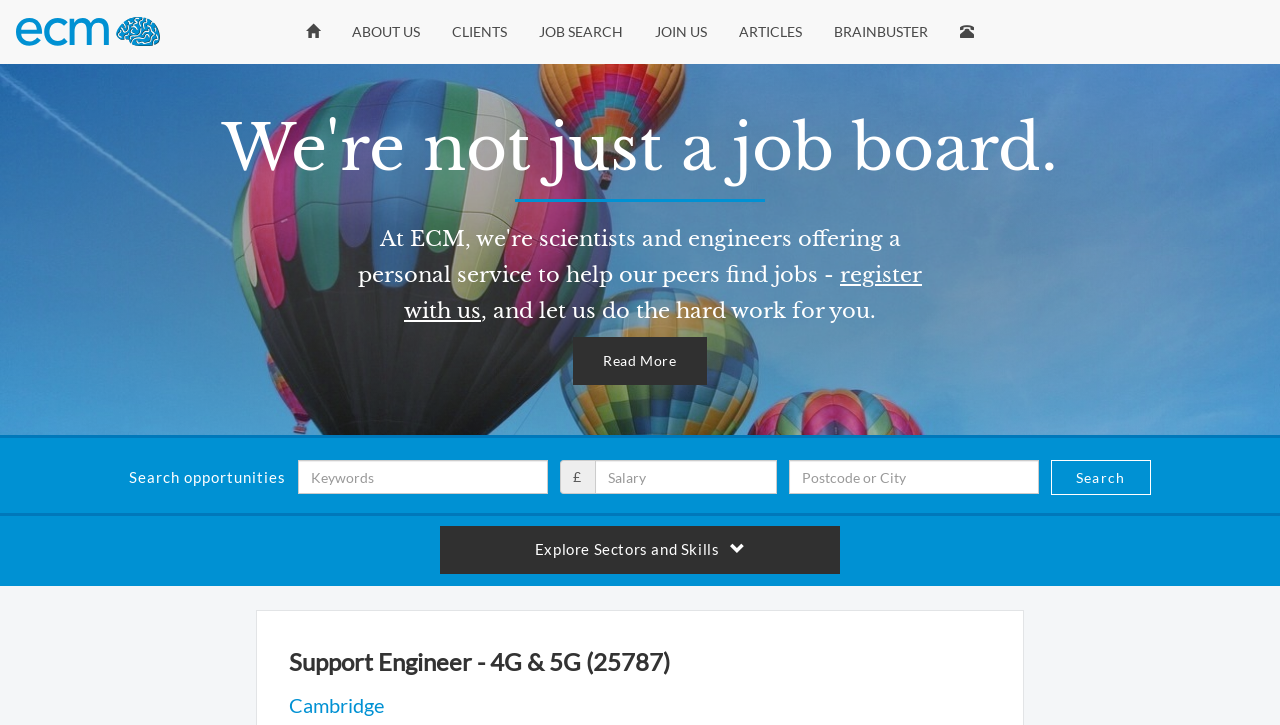Please specify the bounding box coordinates of the element that should be clicked to execute the given instruction: 'Search for job opportunities'. Ensure the coordinates are four float numbers between 0 and 1, expressed as [left, top, right, bottom].

[0.821, 0.635, 0.899, 0.683]